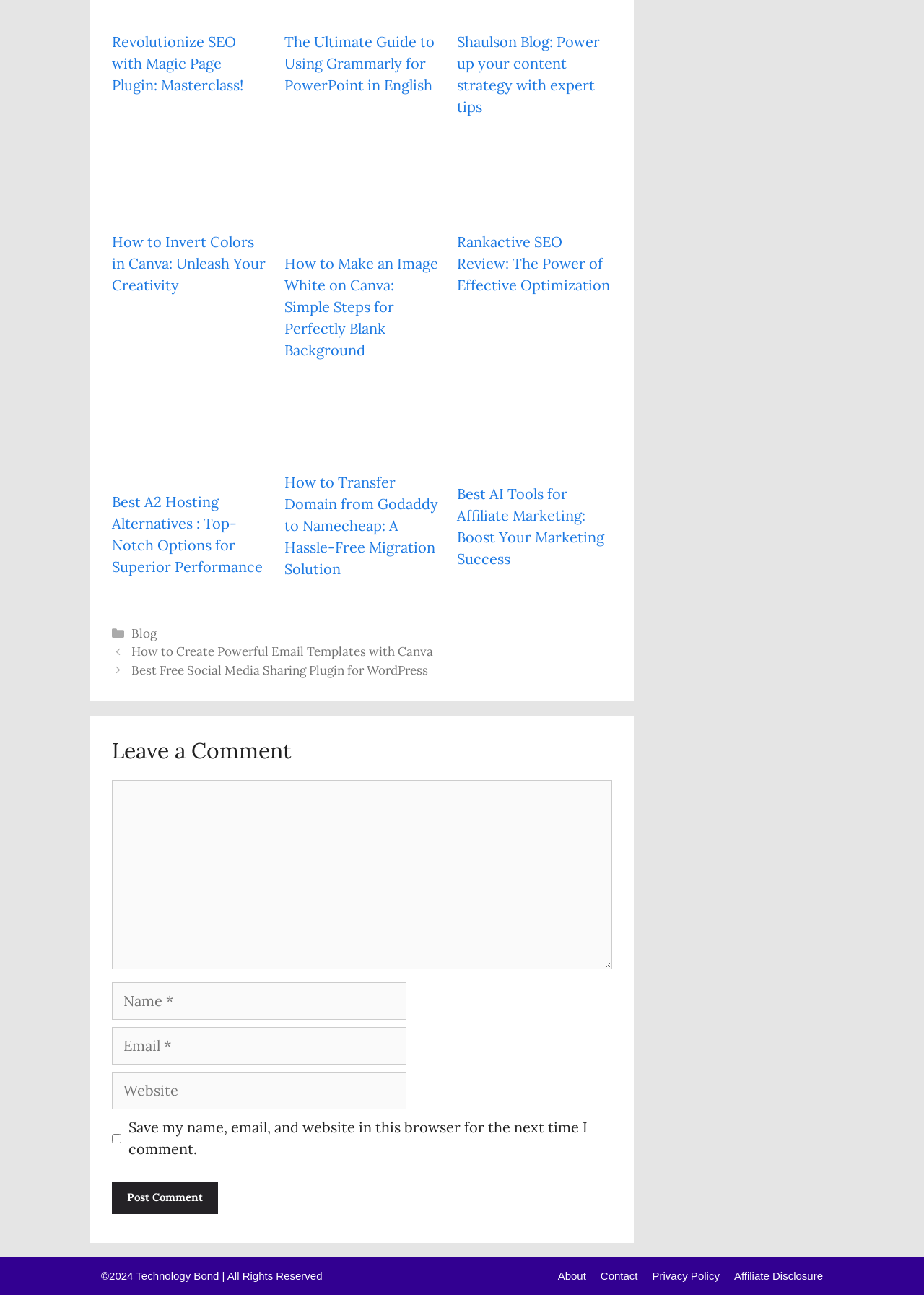Can you specify the bounding box coordinates of the area that needs to be clicked to fulfill the following instruction: "Visit the E-payslip page"?

None